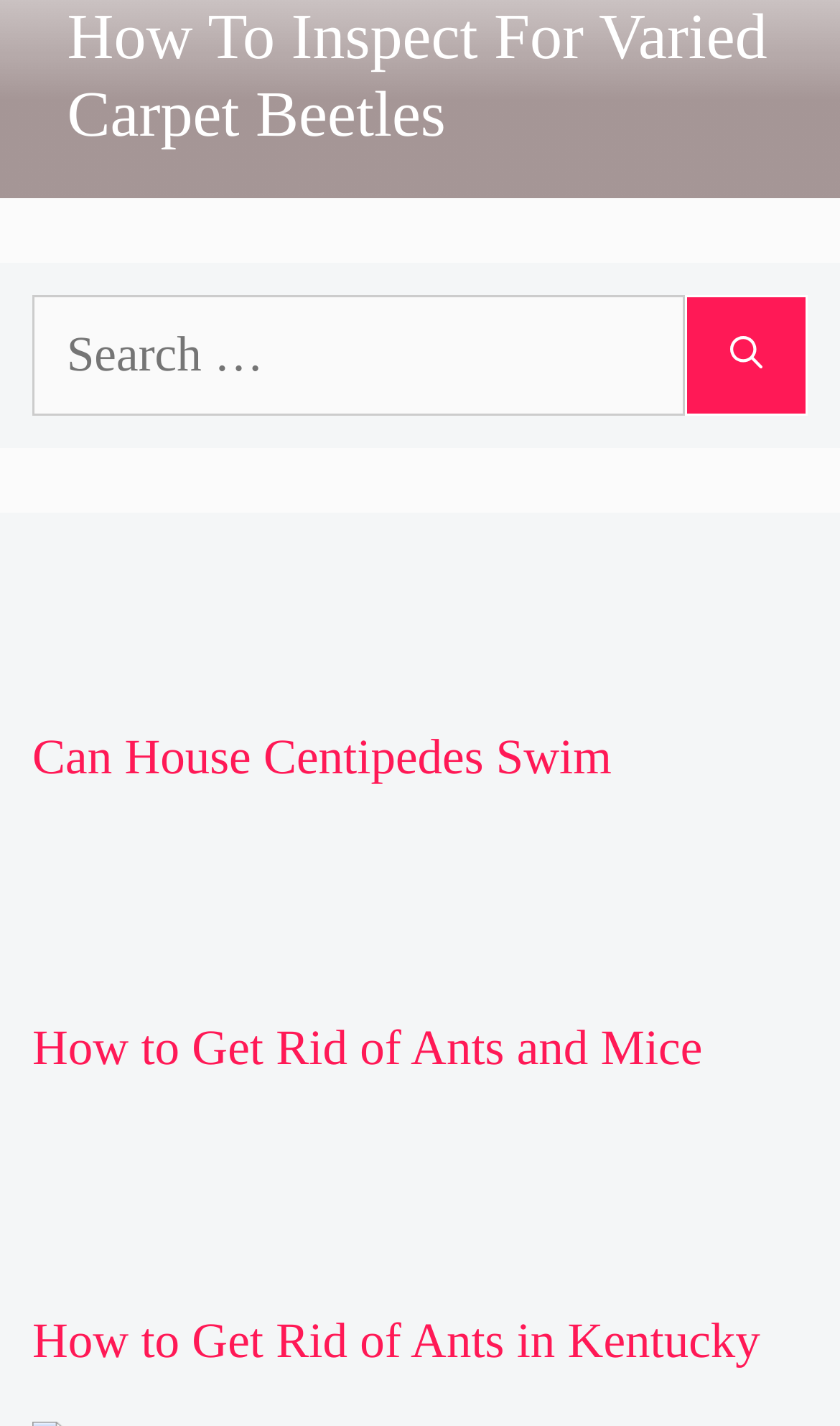Respond concisely with one word or phrase to the following query:
What is the text of the first search result?

Can House Centipedes Swim